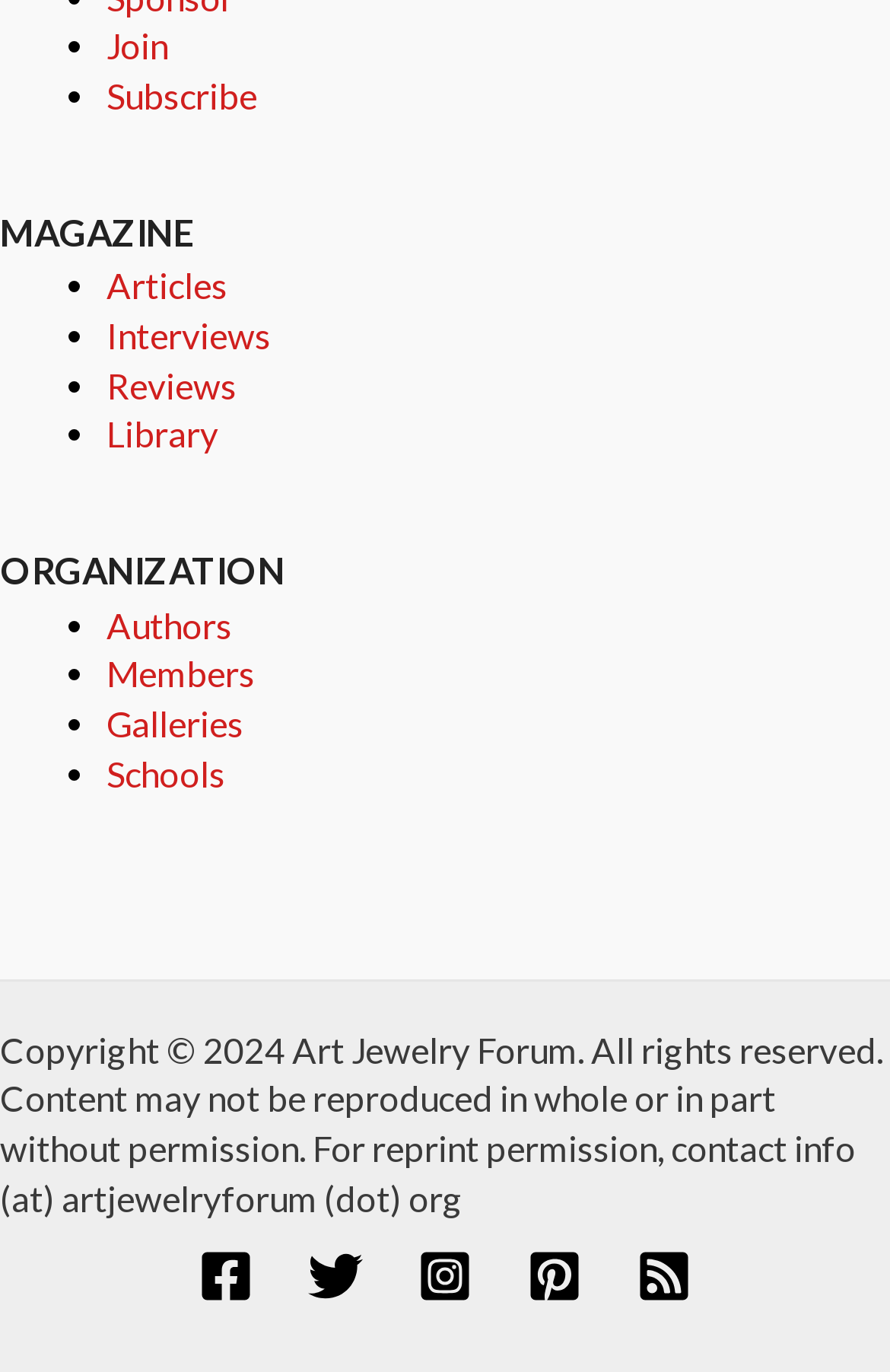Please identify the bounding box coordinates of the area that needs to be clicked to follow this instruction: "Visit the library".

[0.119, 0.302, 0.245, 0.332]